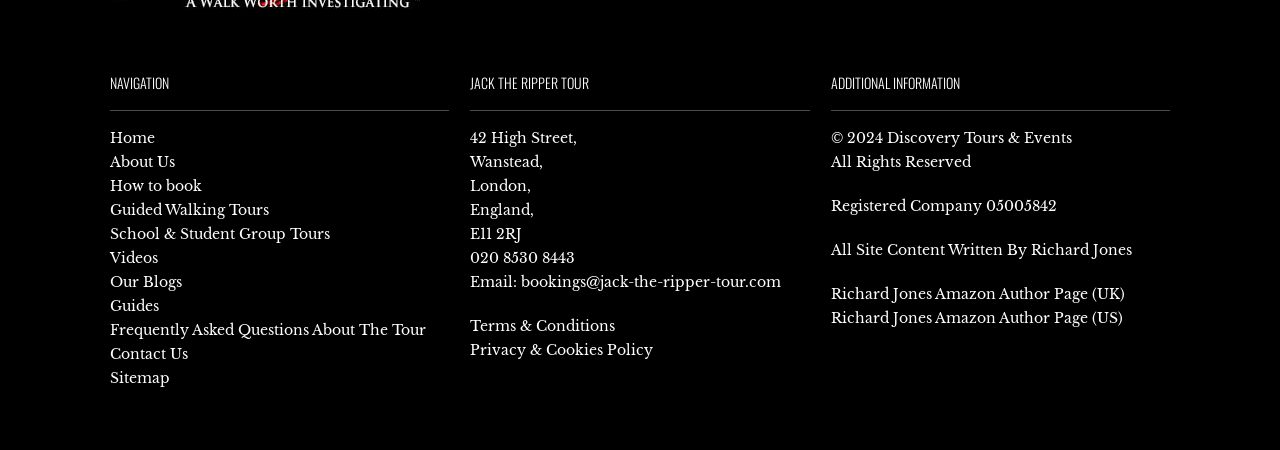Find and specify the bounding box coordinates that correspond to the clickable region for the instruction: "Send an email to bookings".

[0.407, 0.606, 0.61, 0.646]